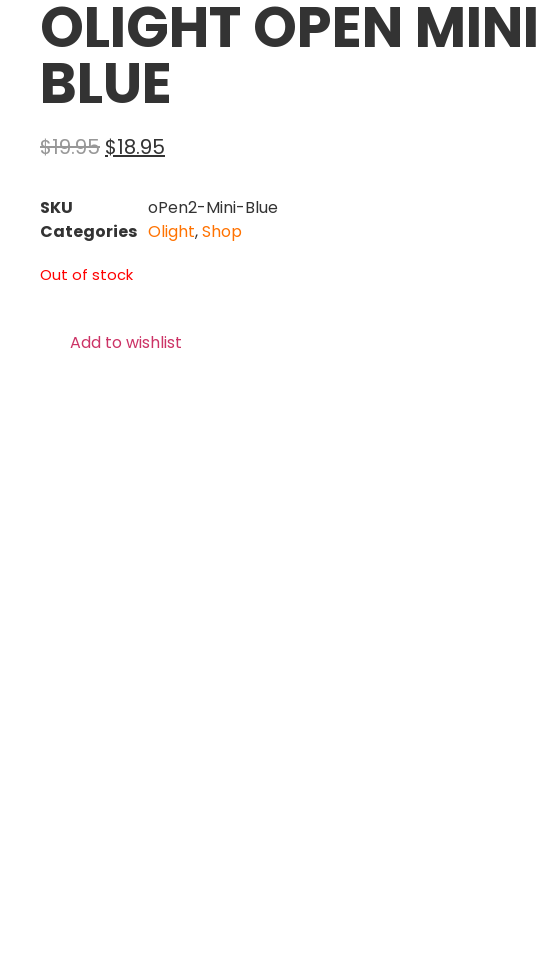What is the category of the Olight Open Mini Blue?
Based on the visual information, provide a detailed and comprehensive answer.

The category of the Olight Open Mini Blue is mentioned below the product name, which is categorized under 'Olight' and 'Shop'. This categorization helps customers navigate the website and find similar products.